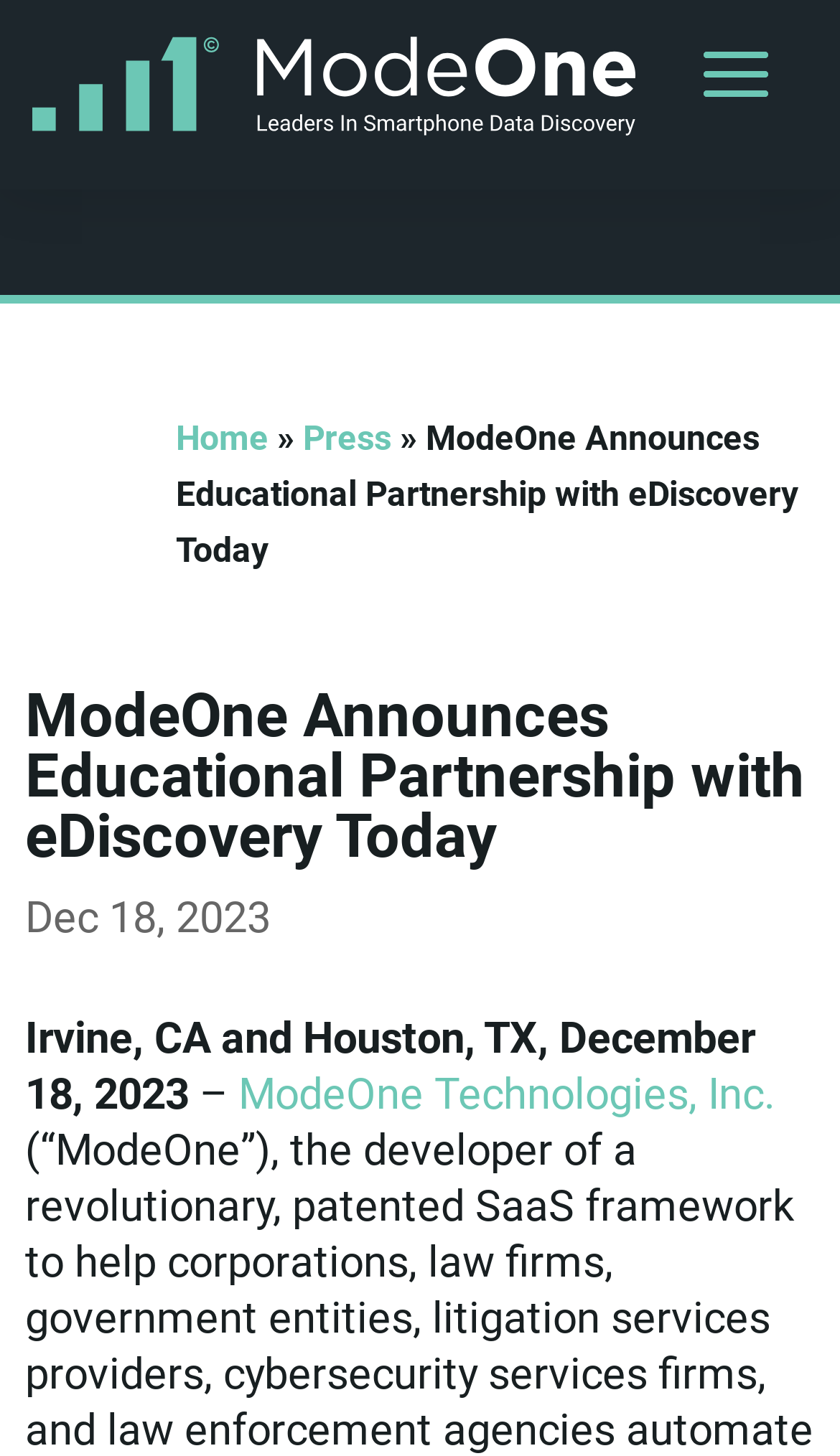How many navigation links are there in the top menu?
Refer to the image and answer the question using a single word or phrase.

2